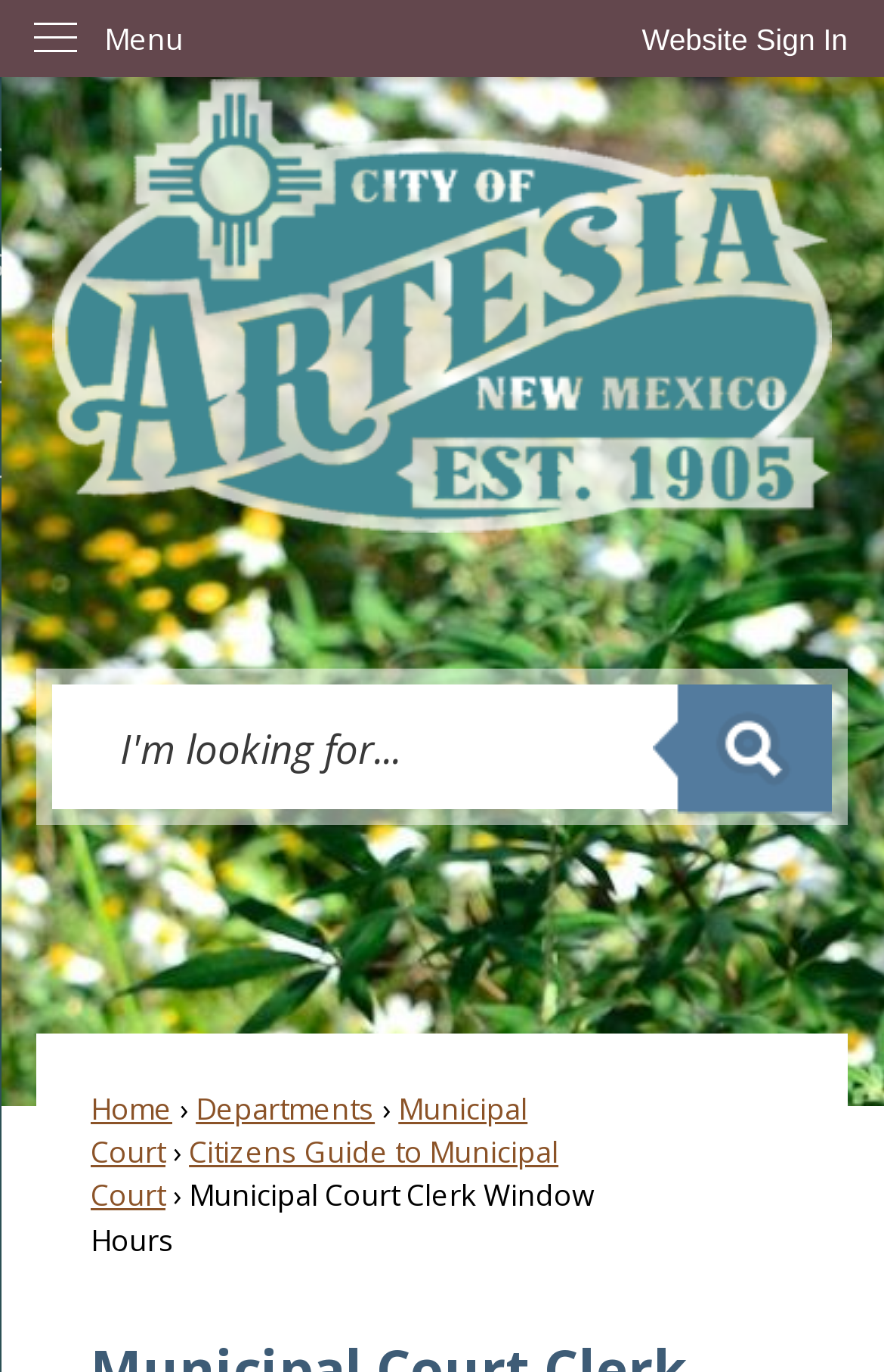Please identify the coordinates of the bounding box for the clickable region that will accomplish this instruction: "Check 'Recent Posts'".

None